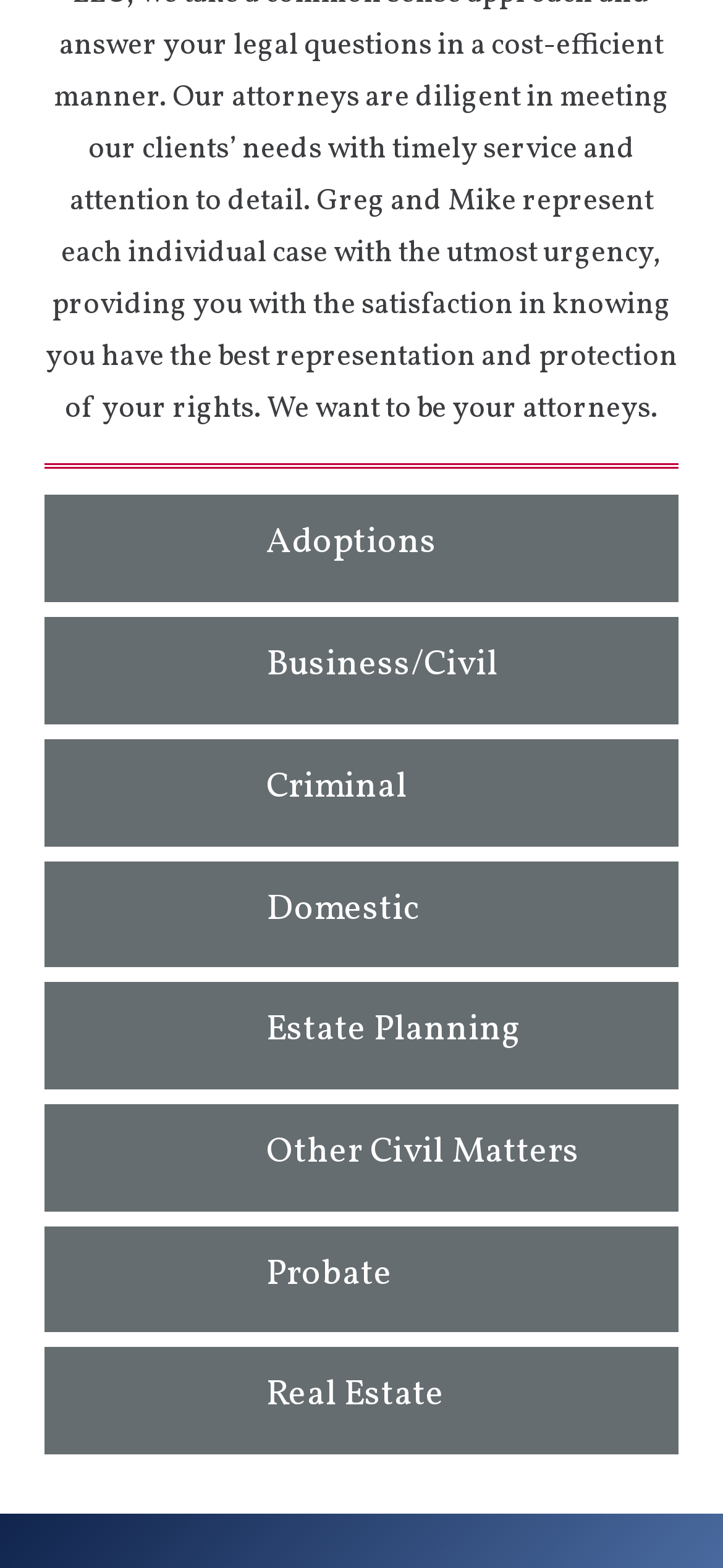Is Estate Planning a type of civil matter?
Based on the screenshot, answer the question with a single word or phrase.

Yes